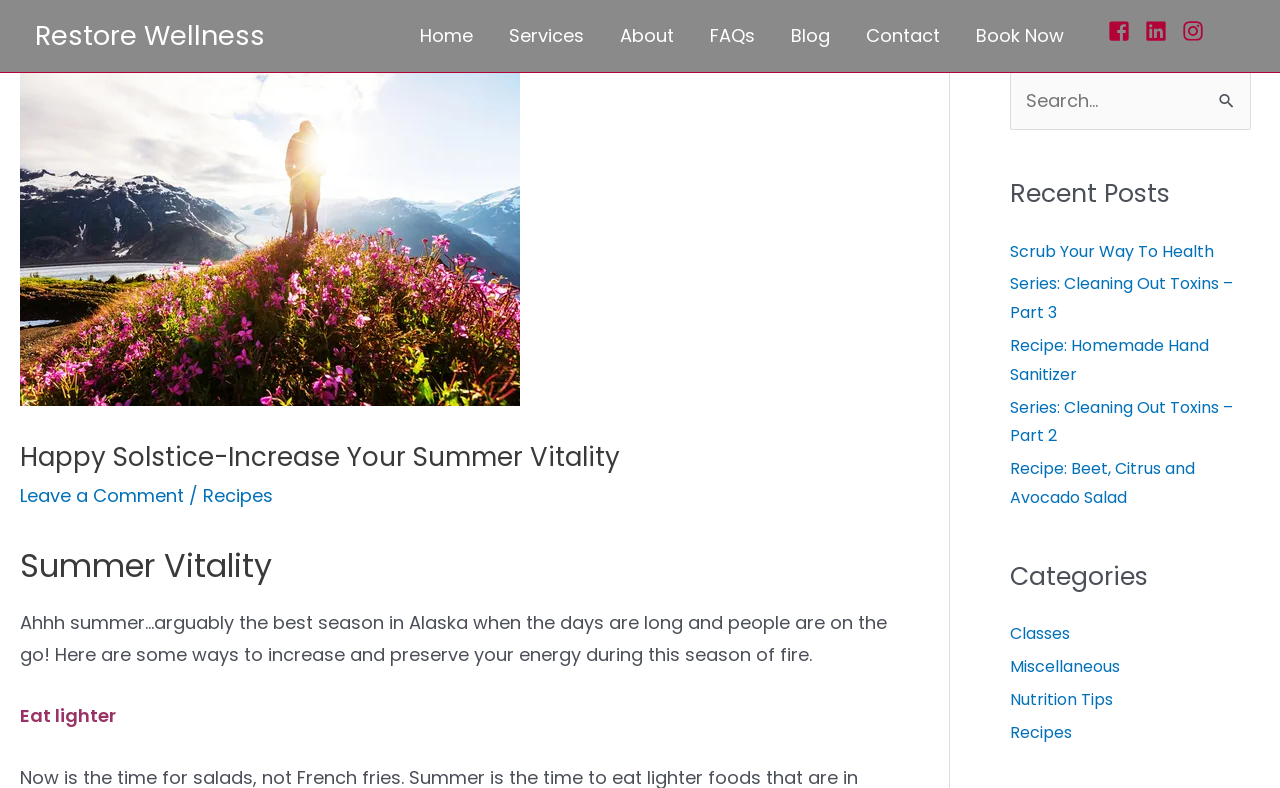What is the name of the website?
Refer to the screenshot and answer in one word or phrase.

Restore Wellness